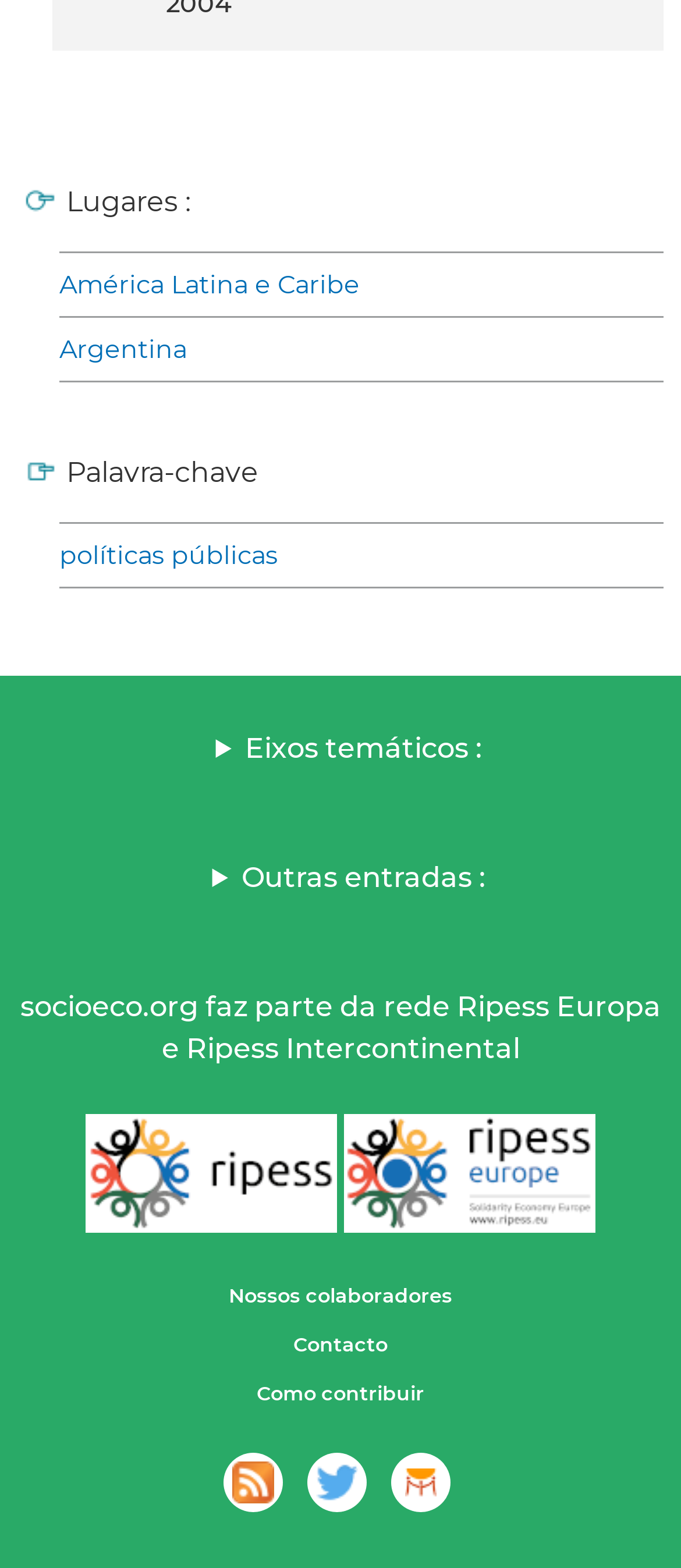Using the provided element description "aria-label="Instagram"", determine the bounding box coordinates of the UI element.

None